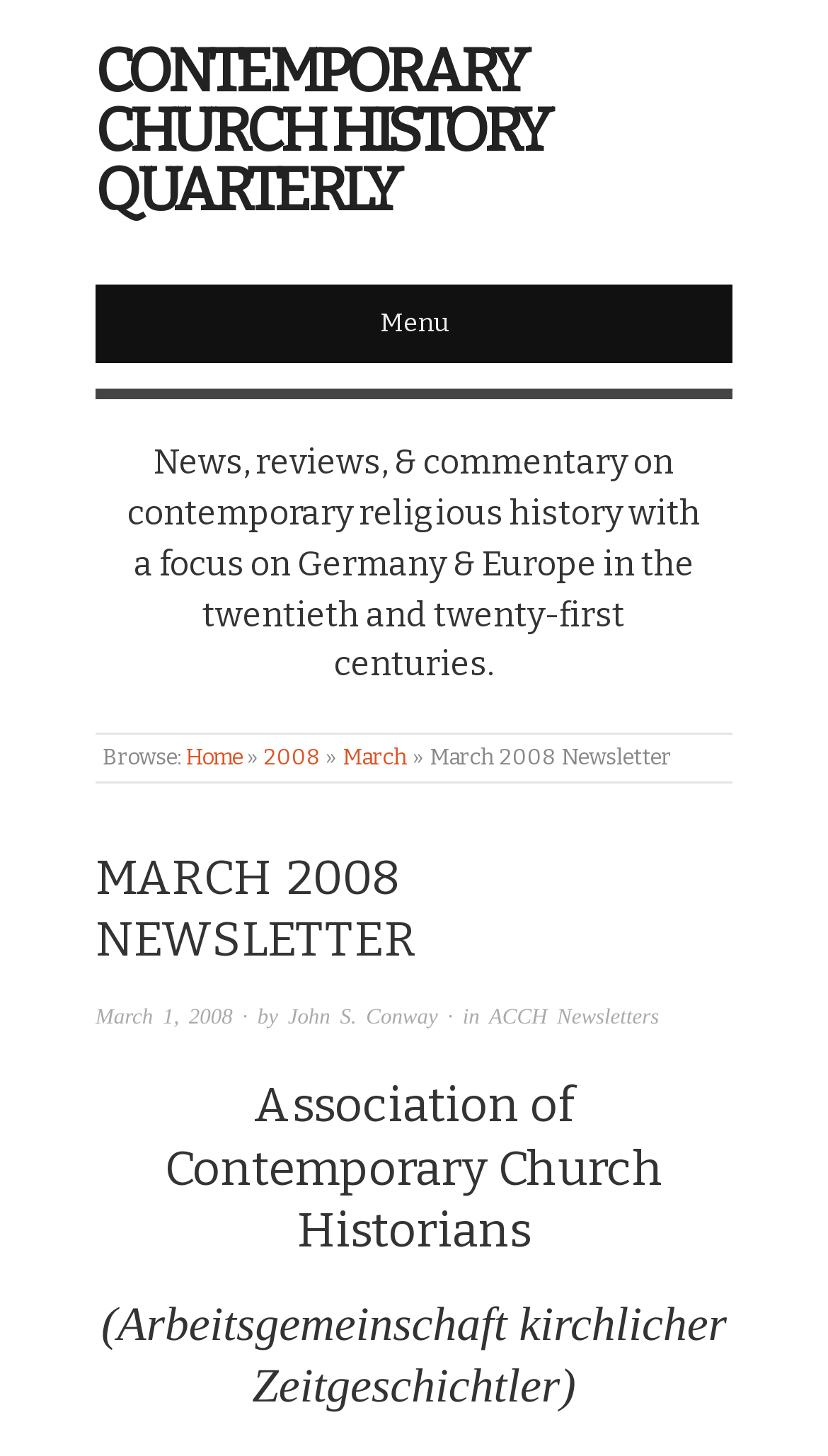Write a detailed summary of the webpage.

The webpage is a newsletter archive page, specifically the March 2008 issue of the Contemporary Church History Quarterly. At the top, there is a link to the quarterly's main page, labeled "CONTEMPORARY CHURCH HISTORY QUARTERLY". Next to it, a "Menu" label is present. Below these elements, a brief description of the quarterly is provided, stating its focus on contemporary religious history in Germany and Europe.

On the left side, a navigation menu is located, with links to "Home", "2008", and "March", which are likely archive pages. The "March" link is followed by the title "March 2008 Newsletter". 

The main content of the page is divided into sections, with headings indicating the start of each section. The first section is titled "MARCH 2008 NEWSLETTER". Below this heading, an article or newsletter entry is presented, with a link to the publication date "March 1, 2008", followed by the author's name, "John S. Conway", and a category label "ACCH Newsletters". 

Further down, two more headings are present, one for the "Association of Contemporary Church Historians" and another for its German equivalent, "(Arbeitsgemeinschaft kirchlicher Zeitgeschichtler)".